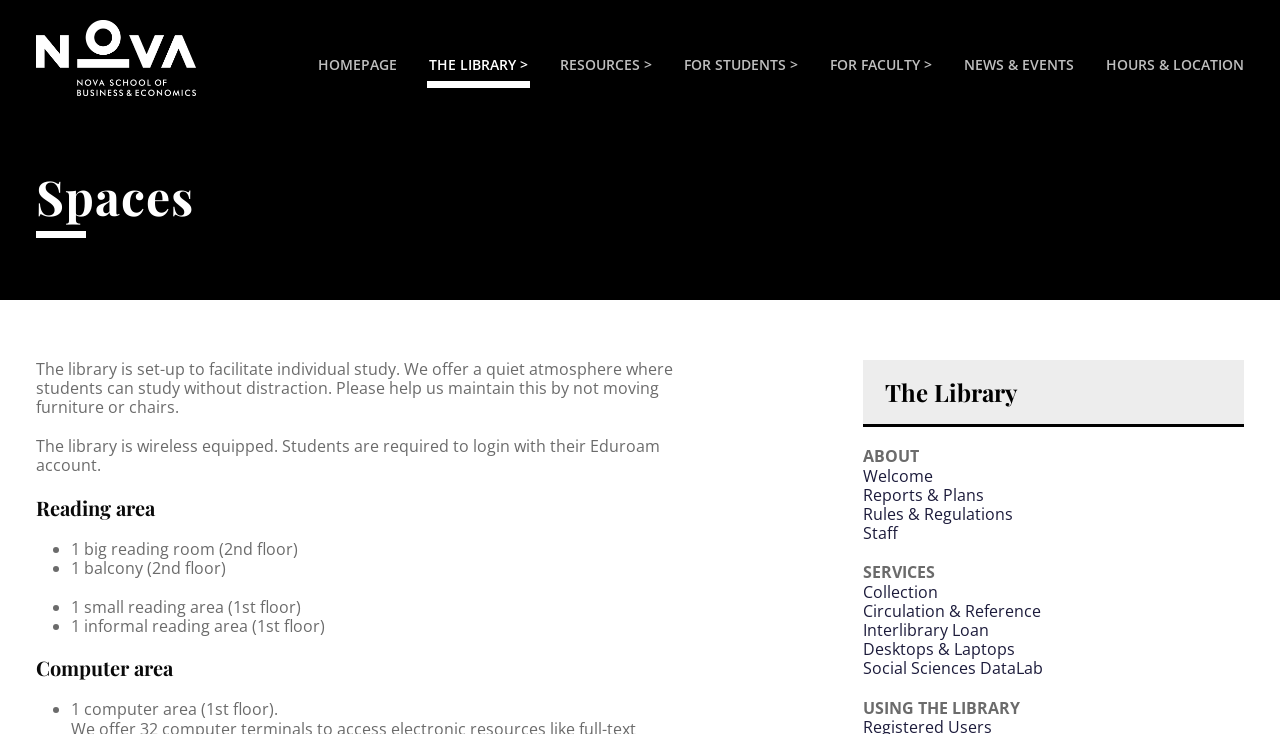Identify the bounding box coordinates of the specific part of the webpage to click to complete this instruction: "learn about the social sciences datalab".

[0.674, 0.896, 0.815, 0.926]